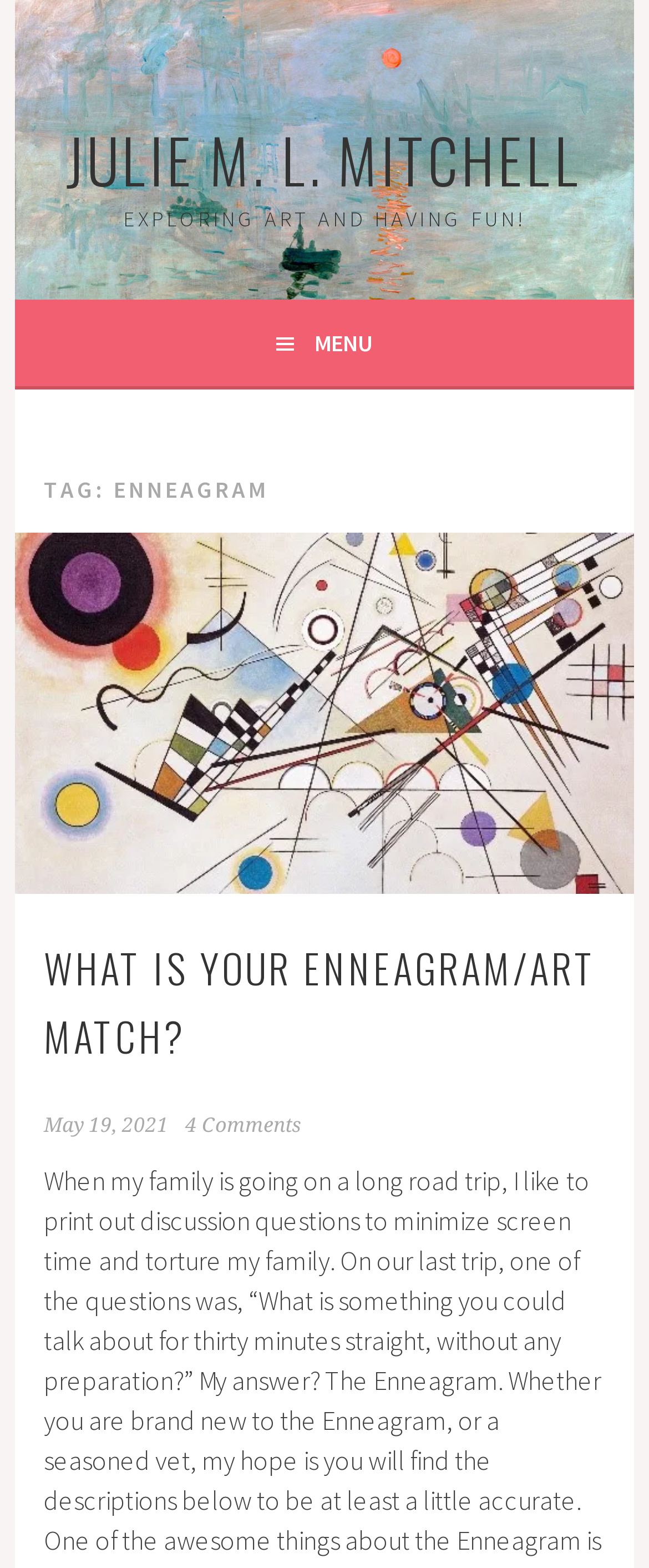How many comments are there on the webpage?
Refer to the screenshot and answer in one word or phrase.

4 Comments